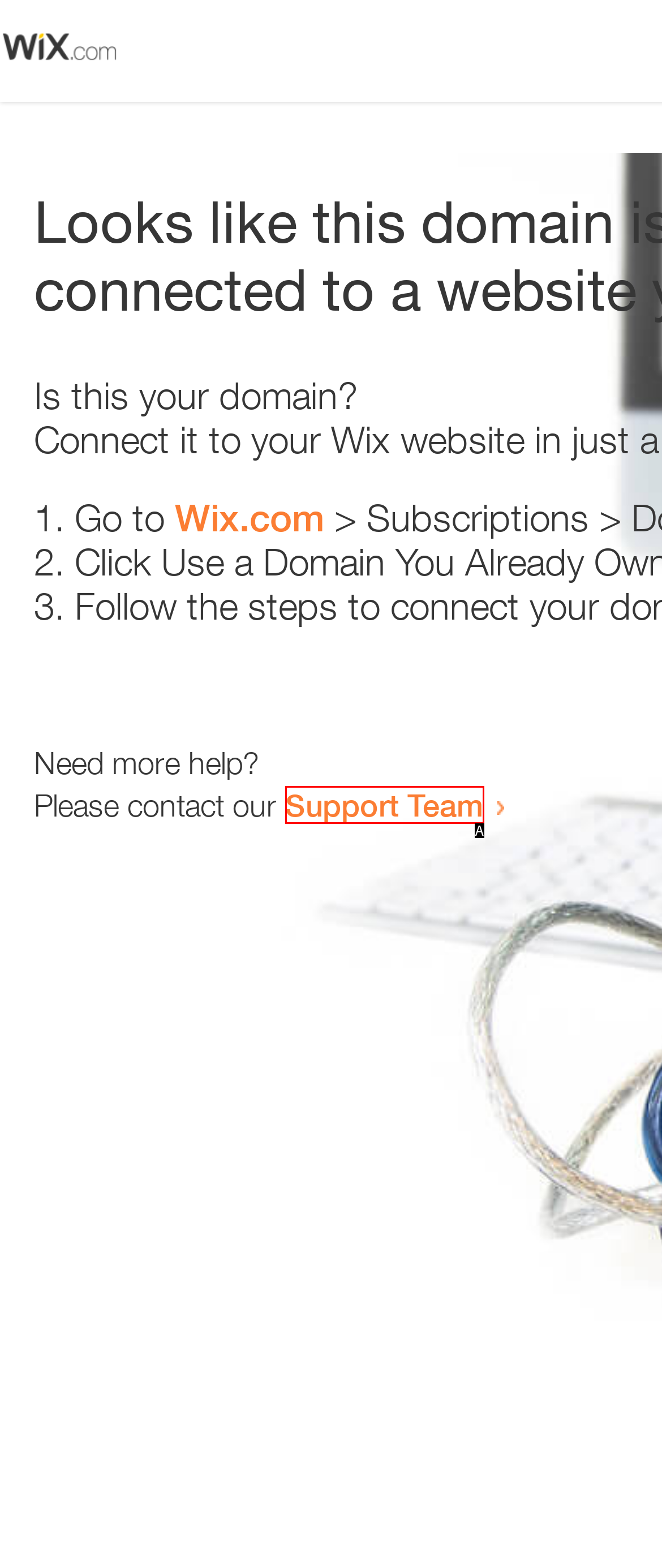Determine which UI element matches this description: Support Team
Reply with the appropriate option's letter.

A